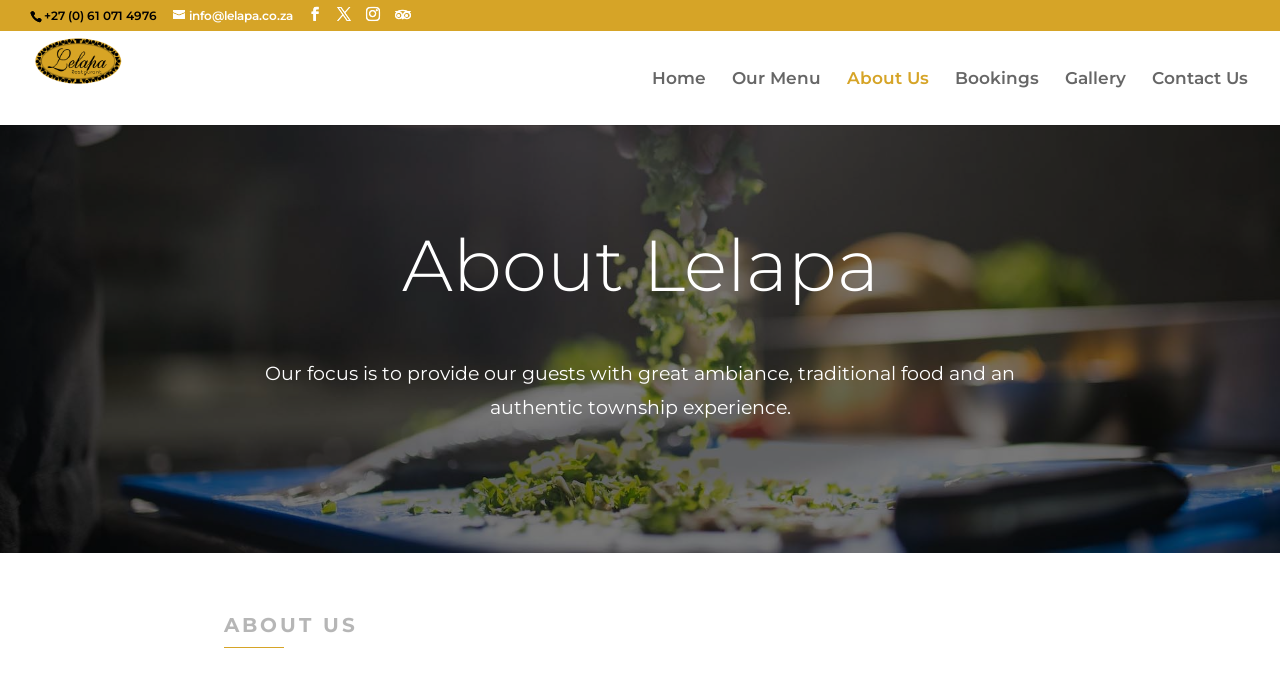Ascertain the bounding box coordinates for the UI element detailed here: "Contact Us". The coordinates should be provided as [left, top, right, bottom] with each value being a float between 0 and 1.

[0.9, 0.104, 0.975, 0.183]